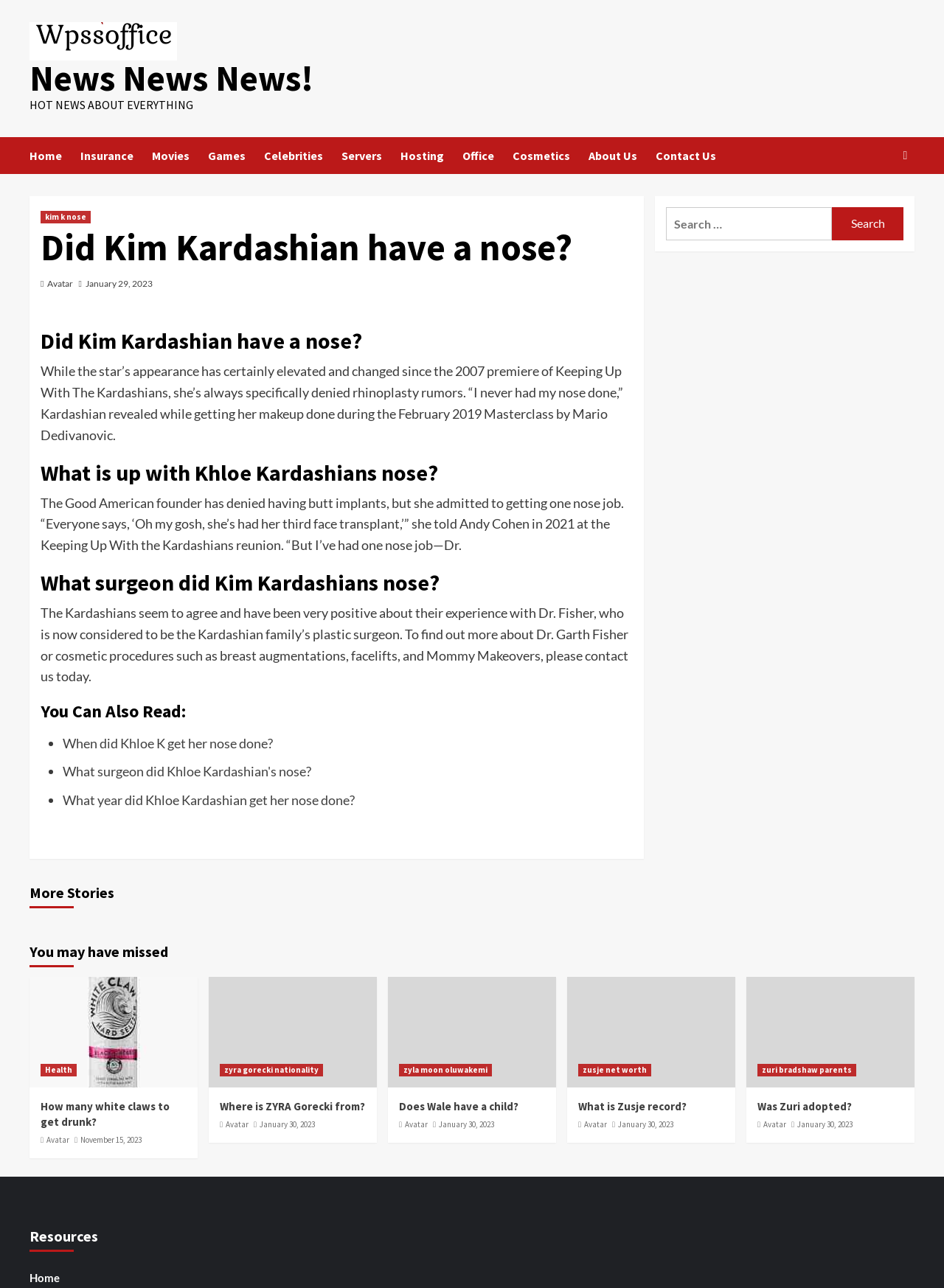Can you specify the bounding box coordinates for the region that should be clicked to fulfill this instruction: "Learn more about Dr. Garth Fisher".

[0.043, 0.469, 0.666, 0.531]